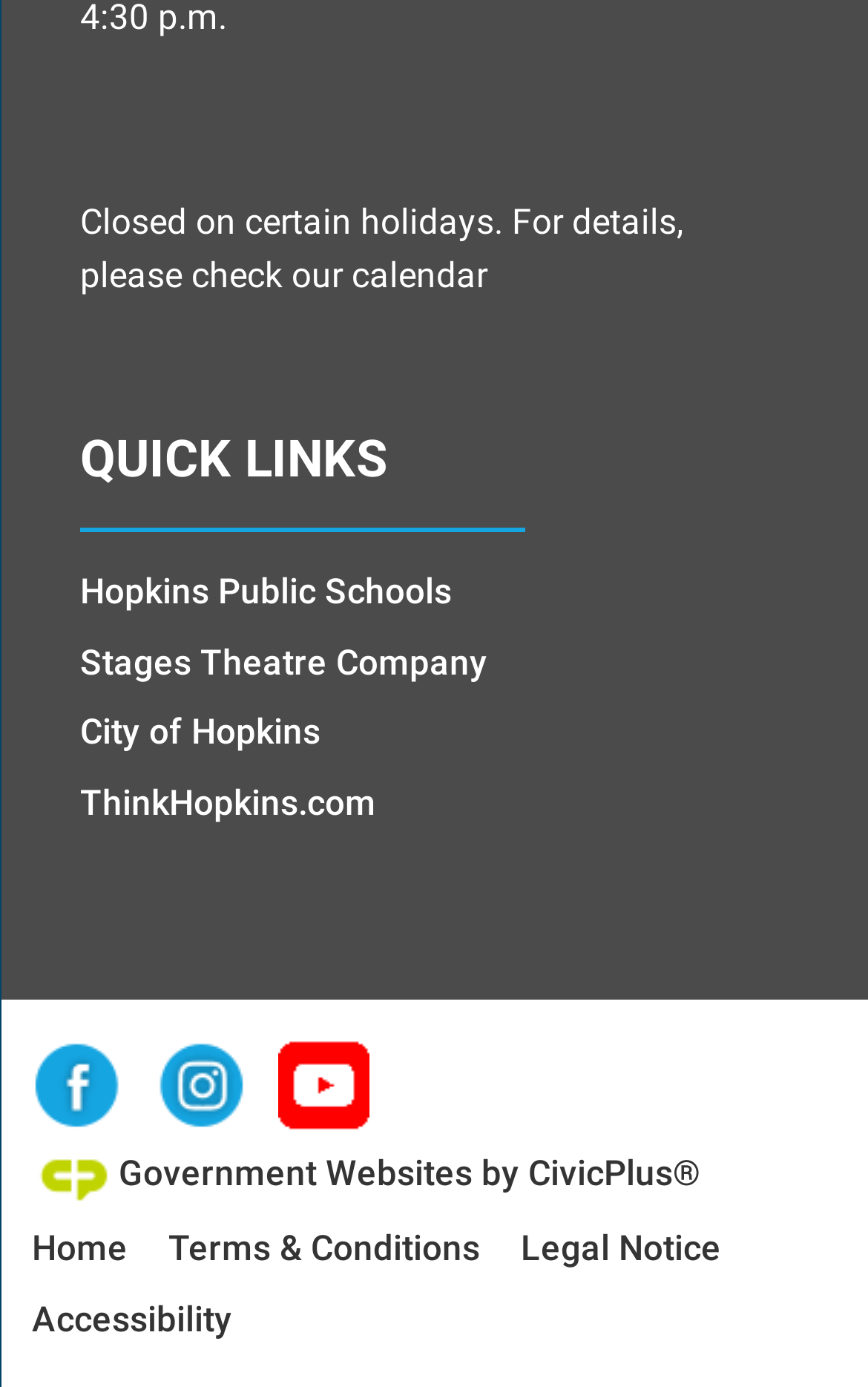Provide a brief response using a word or short phrase to this question:
What type of content is available on the calendar?

Holiday details